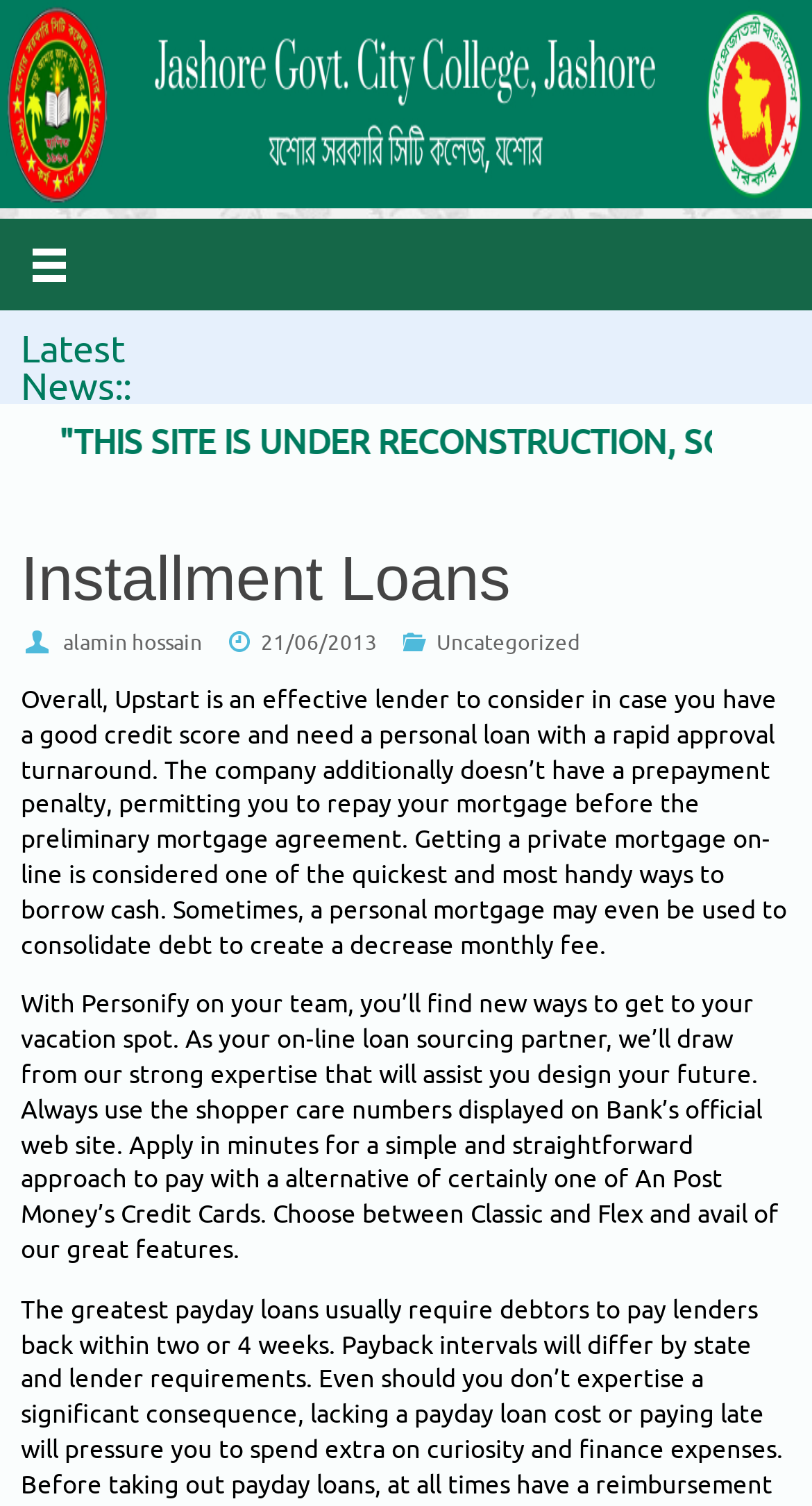Is Personify a lender?
Please give a detailed and elaborate answer to the question.

Personify is mentioned as an 'on-line loan sourcing partner', which suggests it helps users find loans, but it is not a lender itself.